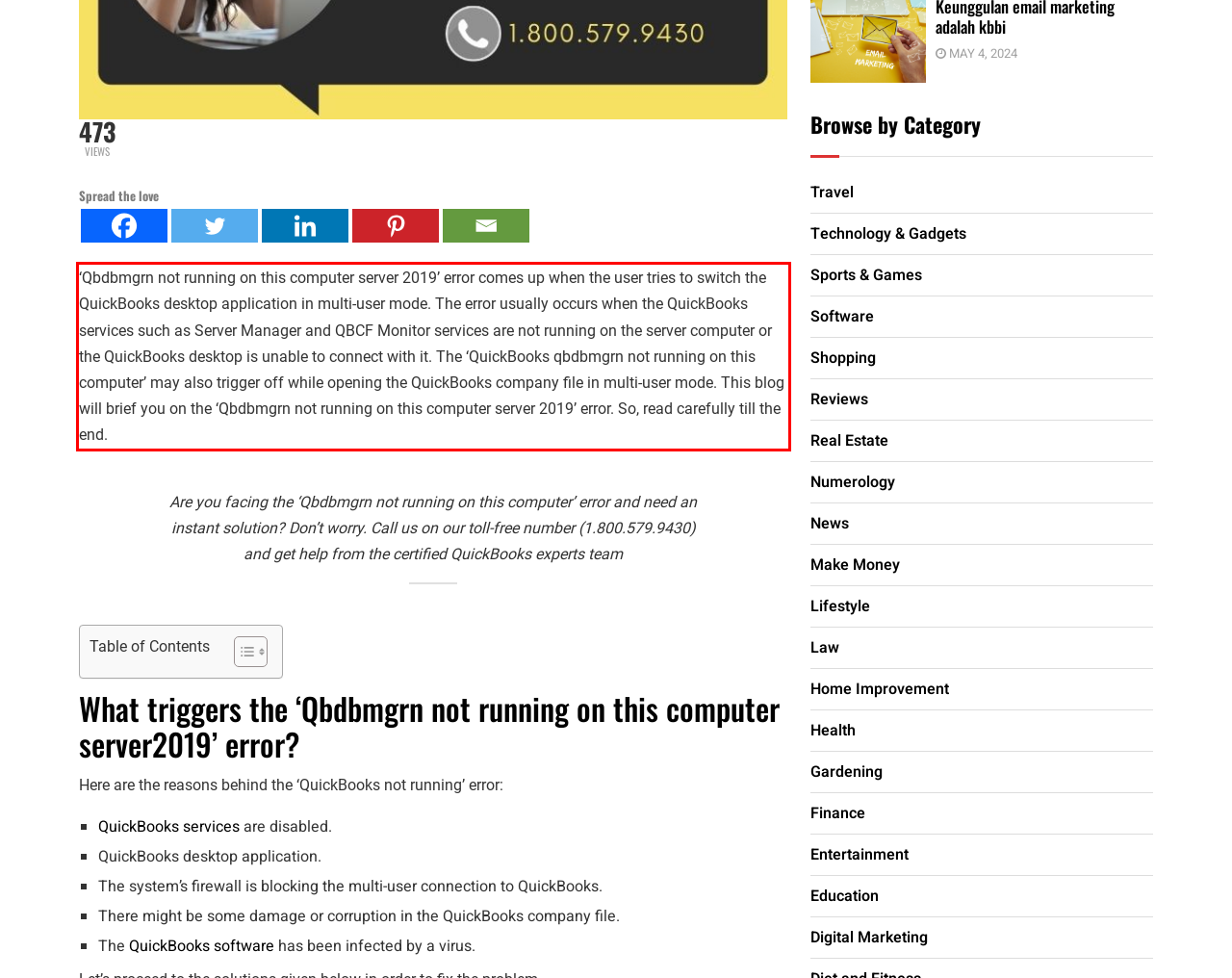Look at the provided screenshot of the webpage and perform OCR on the text within the red bounding box.

‘Qbdbmgrn not running on this computer server 2019’ error comes up when the user tries to switch the QuickBooks desktop application in multi-user mode. The error usually occurs when the QuickBooks services such as Server Manager and QBCF Monitor services are not running on the server computer or the QuickBooks desktop is unable to connect with it. The ‘QuickBooks qbdbmgrn not running on this computer’ may also trigger off while opening the QuickBooks company file in multi-user mode. This blog will brief you on the ‘Qbdbmgrn not running on this computer server 2019’ error. So, read carefully till the end.